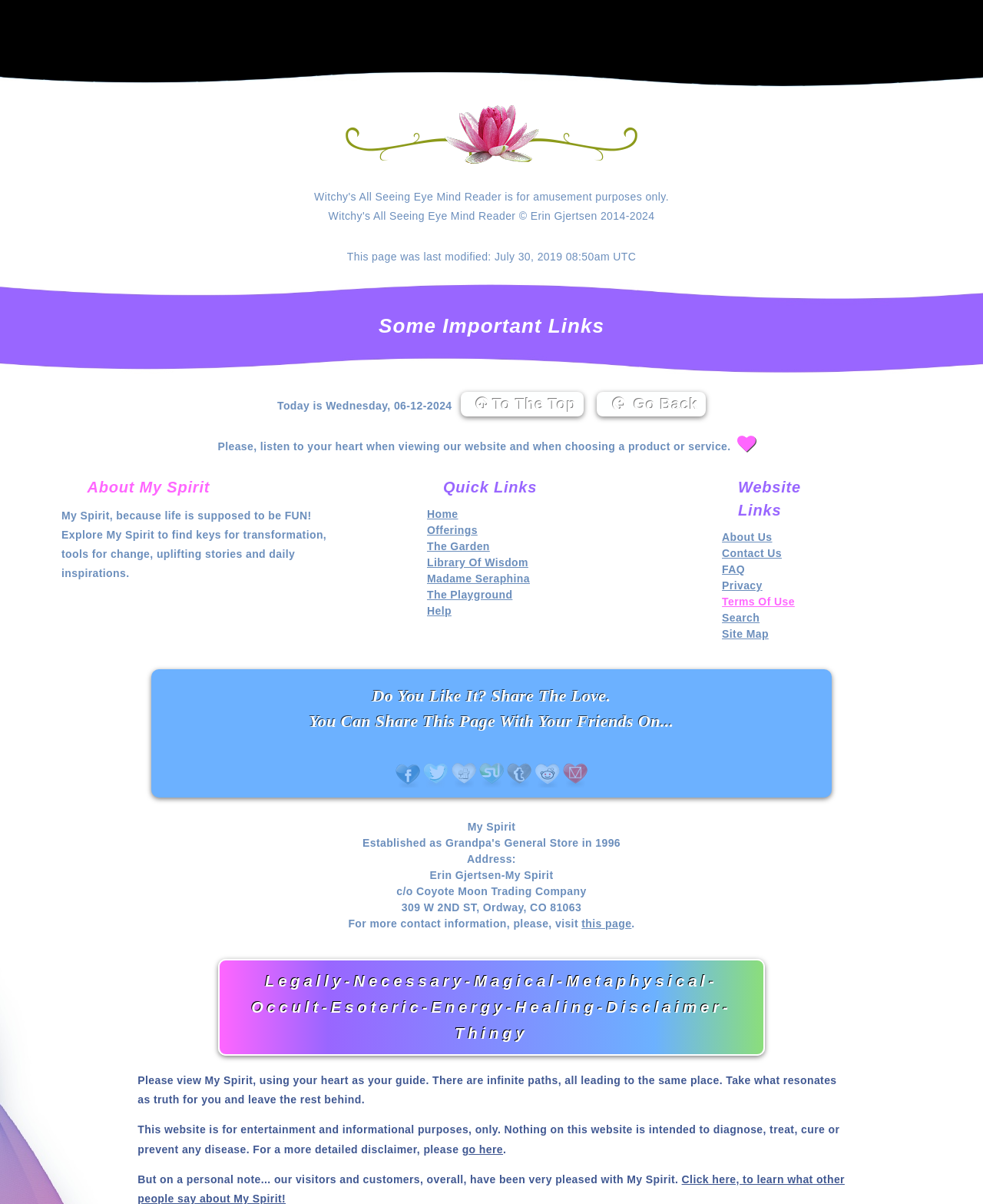What is the name of the website?
Respond to the question with a well-detailed and thorough answer.

I found the answer by looking at the top-left corner of the webpage, where the logo 'My Spirit' is displayed.